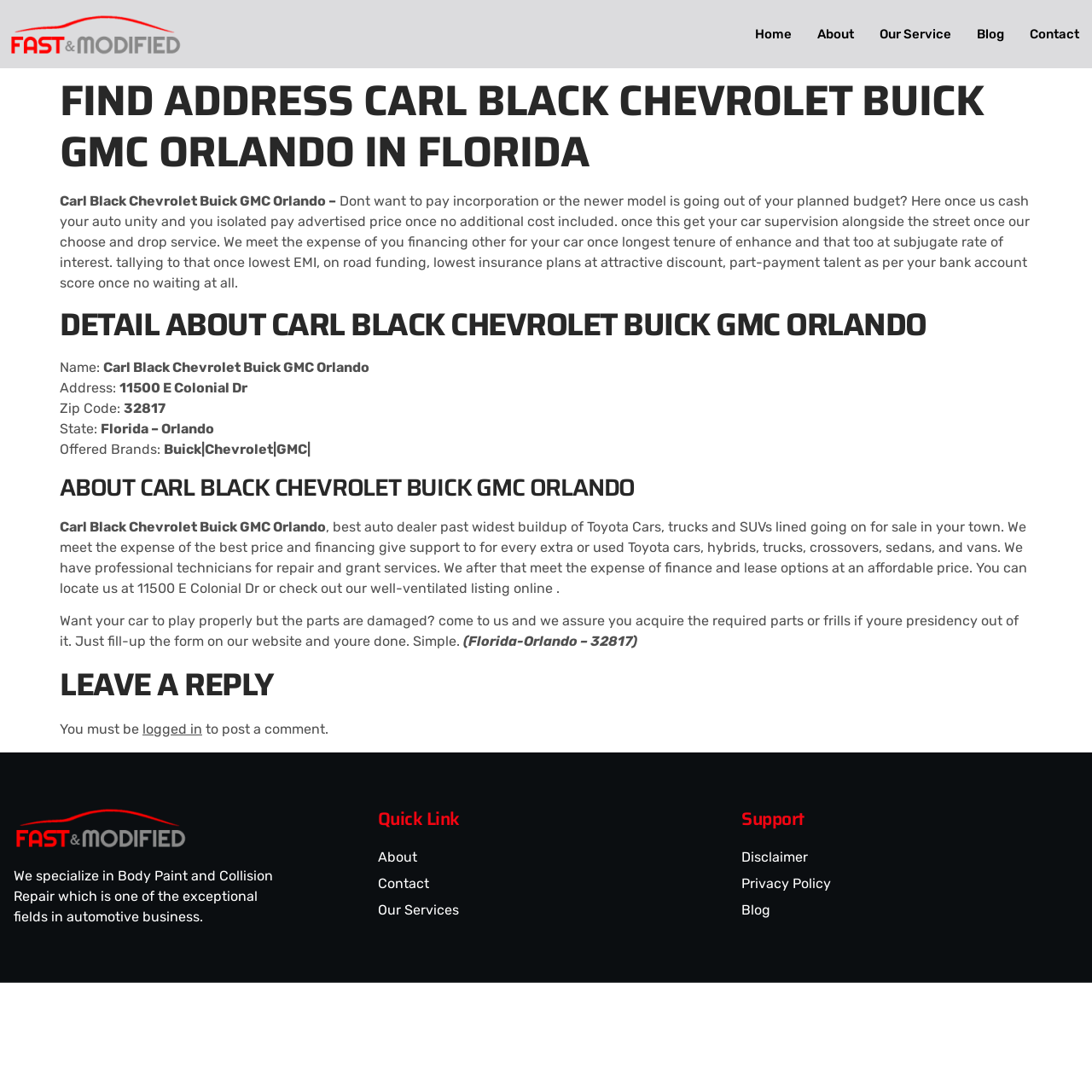Please find the bounding box coordinates of the element that needs to be clicked to perform the following instruction: "Click on Fast and Modified". The bounding box coordinates should be four float numbers between 0 and 1, represented as [left, top, right, bottom].

[0.008, 0.012, 0.167, 0.05]